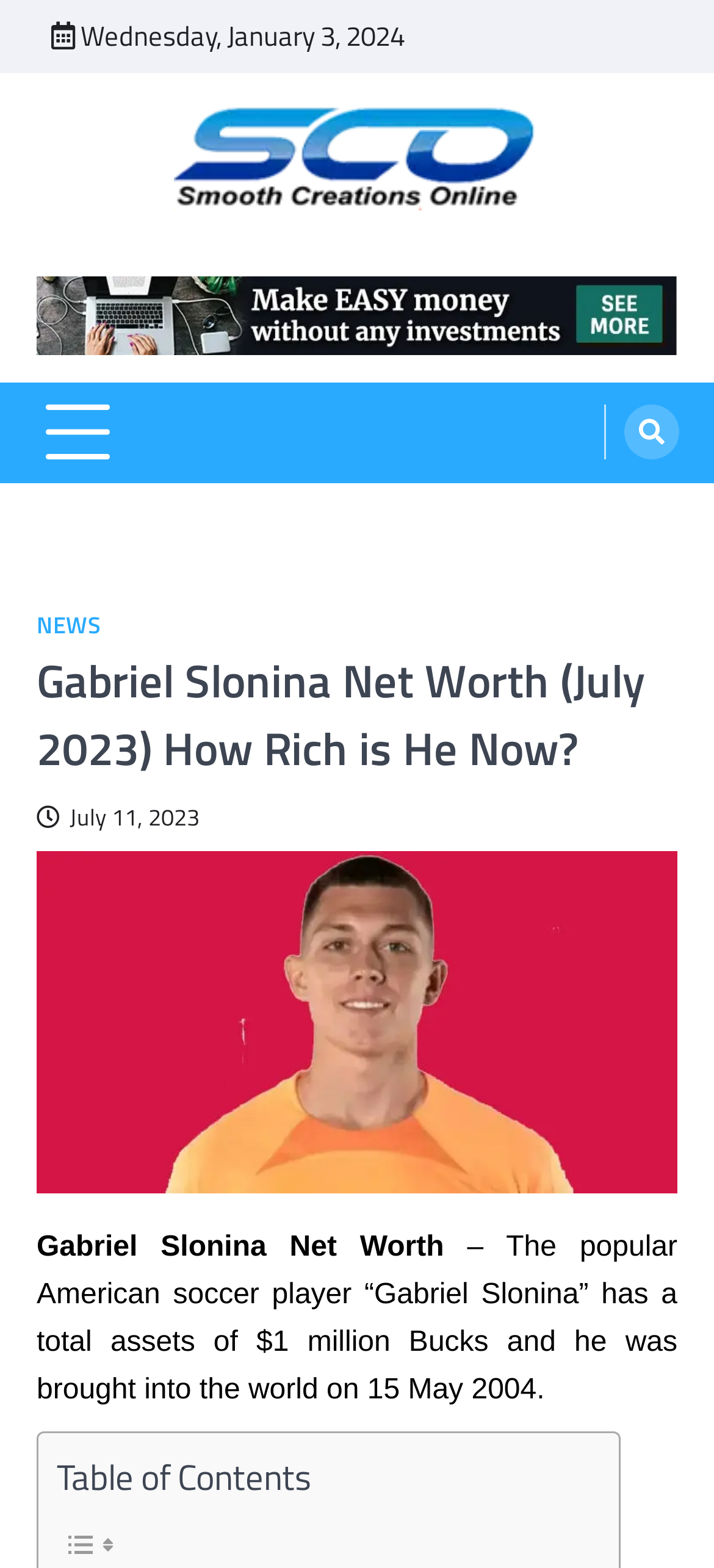Respond with a single word or phrase to the following question: What is Gabriel Slonina's net worth?

$1 million